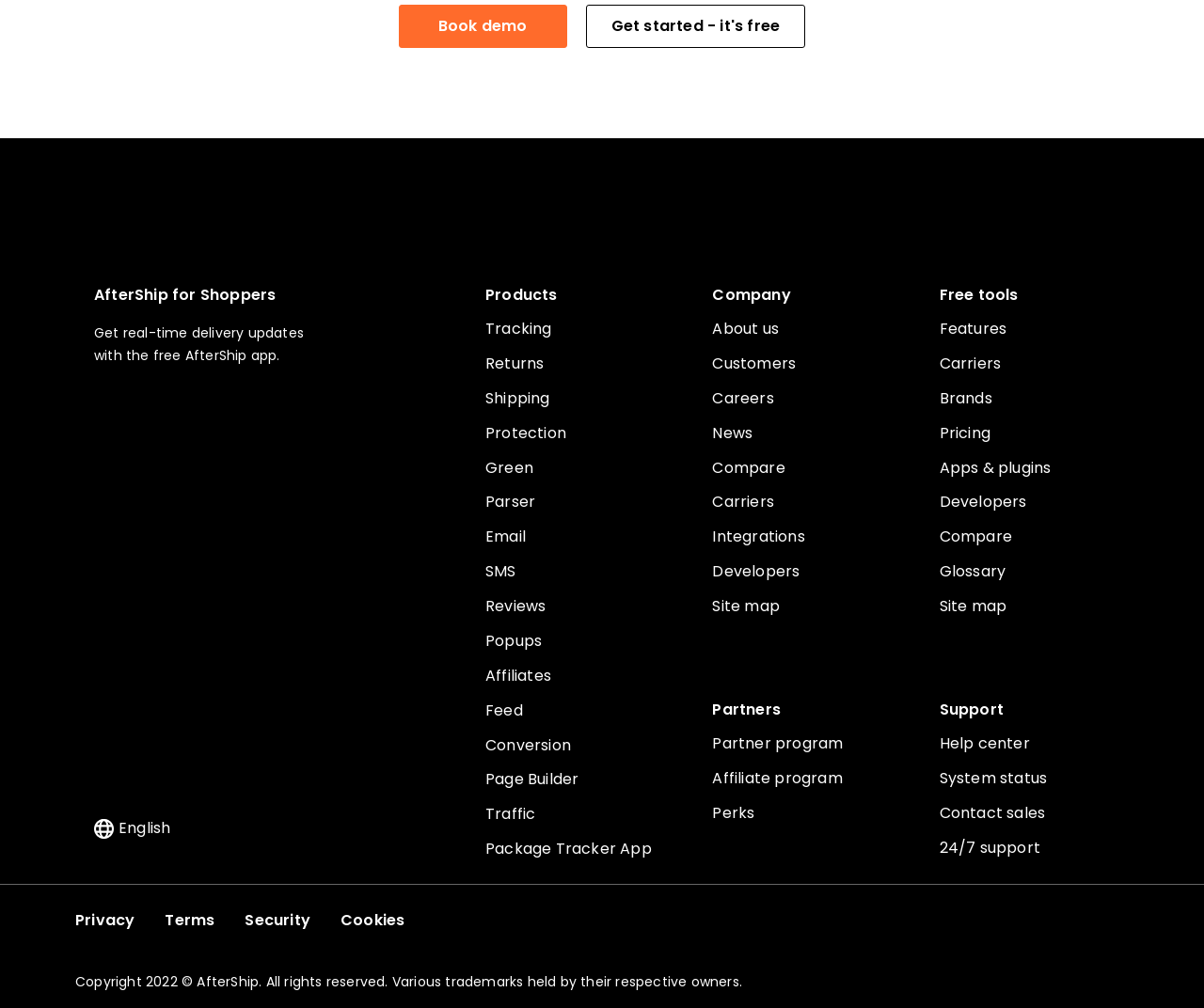What are the two platforms where the app is available?
Relying on the image, give a concise answer in one word or a brief phrase.

Apple Store and Google Play